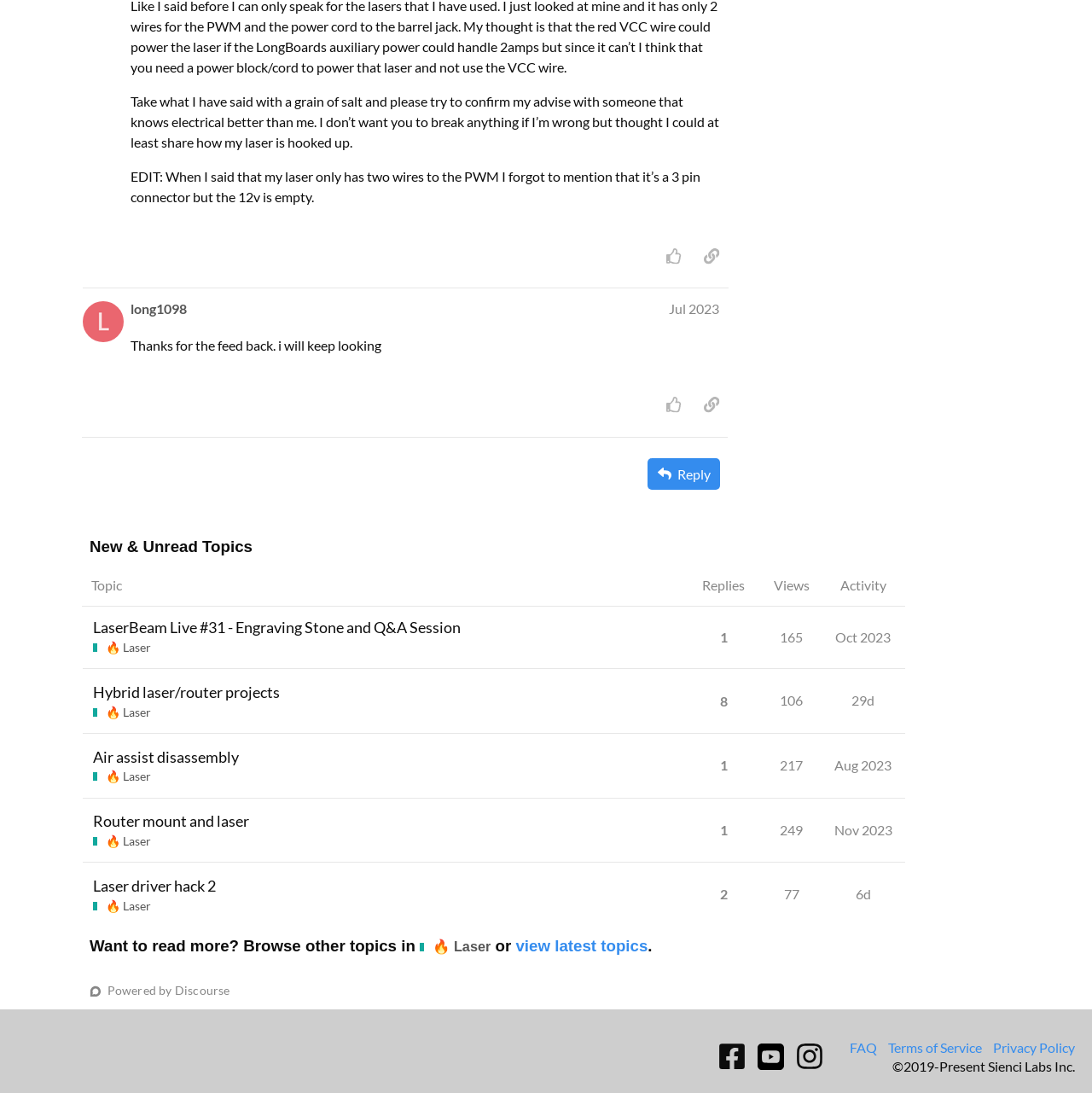Answer the question briefly using a single word or phrase: 
How many replies does the topic 'LaserBeam Live #31 - Engraving Stone and Q&A Session' have?

1